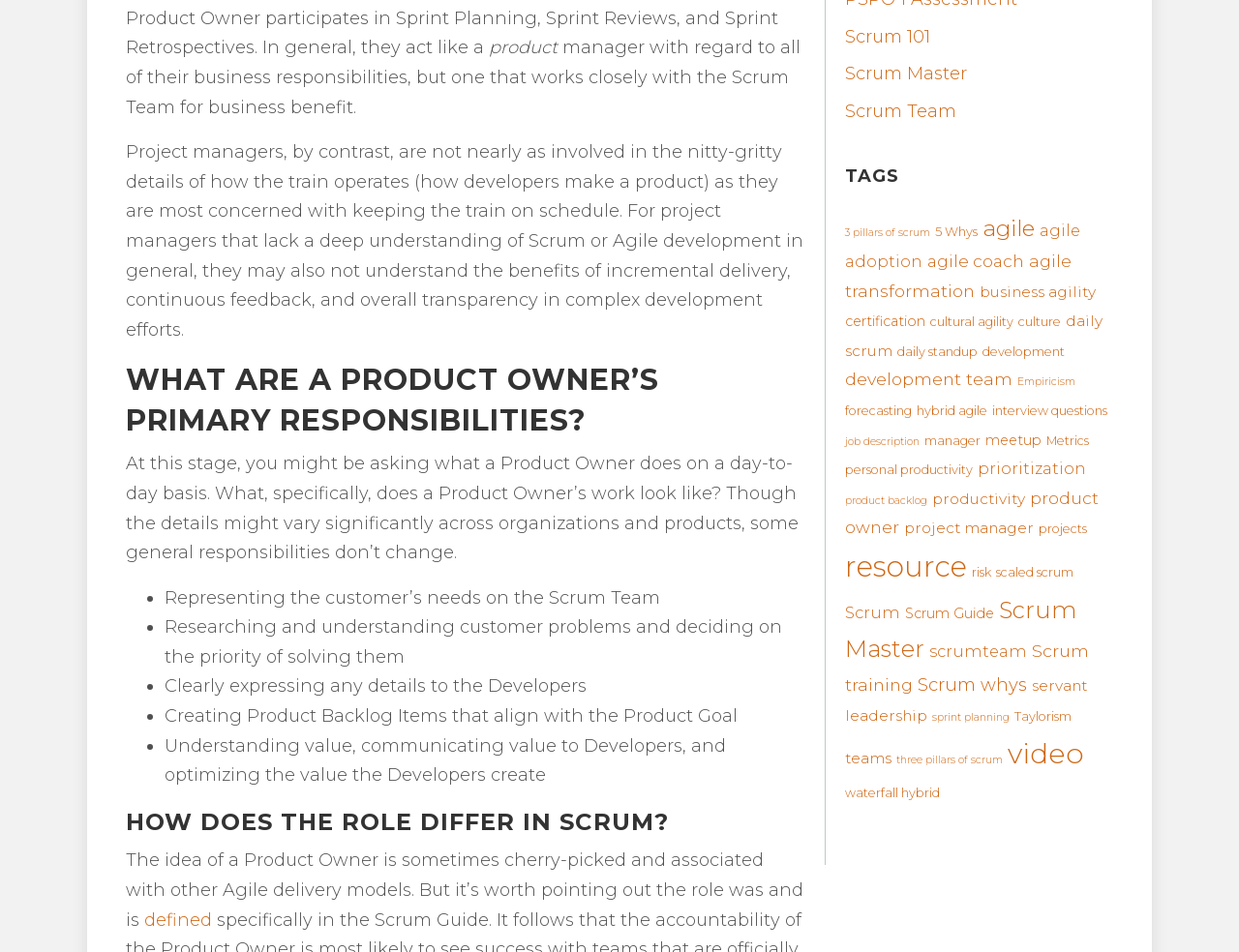Locate the bounding box coordinates of the UI element described by: "Book Depository (World)". The bounding box coordinates should consist of four float numbers between 0 and 1, i.e., [left, top, right, bottom].

None